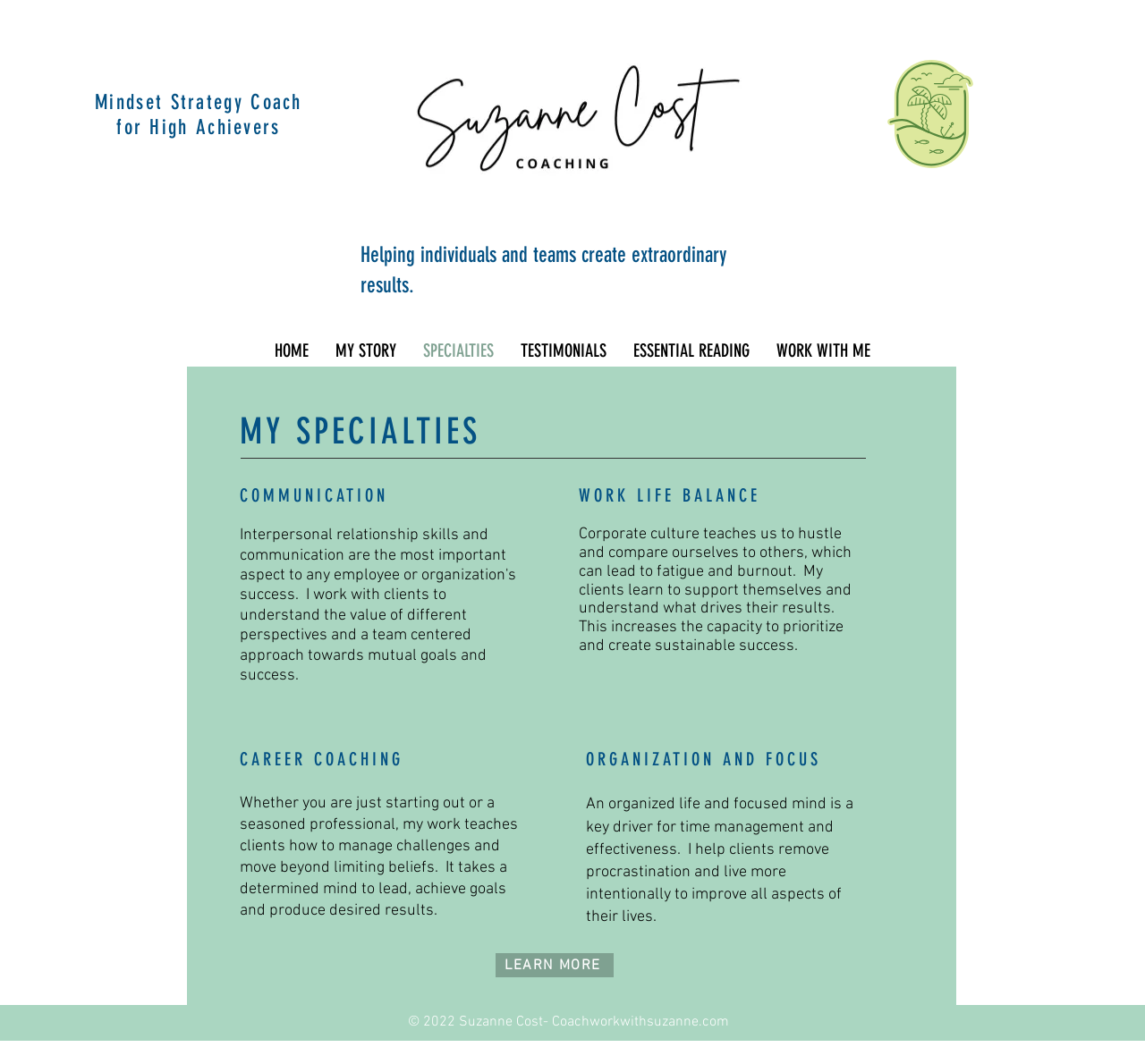Please respond in a single word or phrase: 
What are the specialties of the coach?

Communication, Career Coaching, Work Life Balance, Organization and Focus